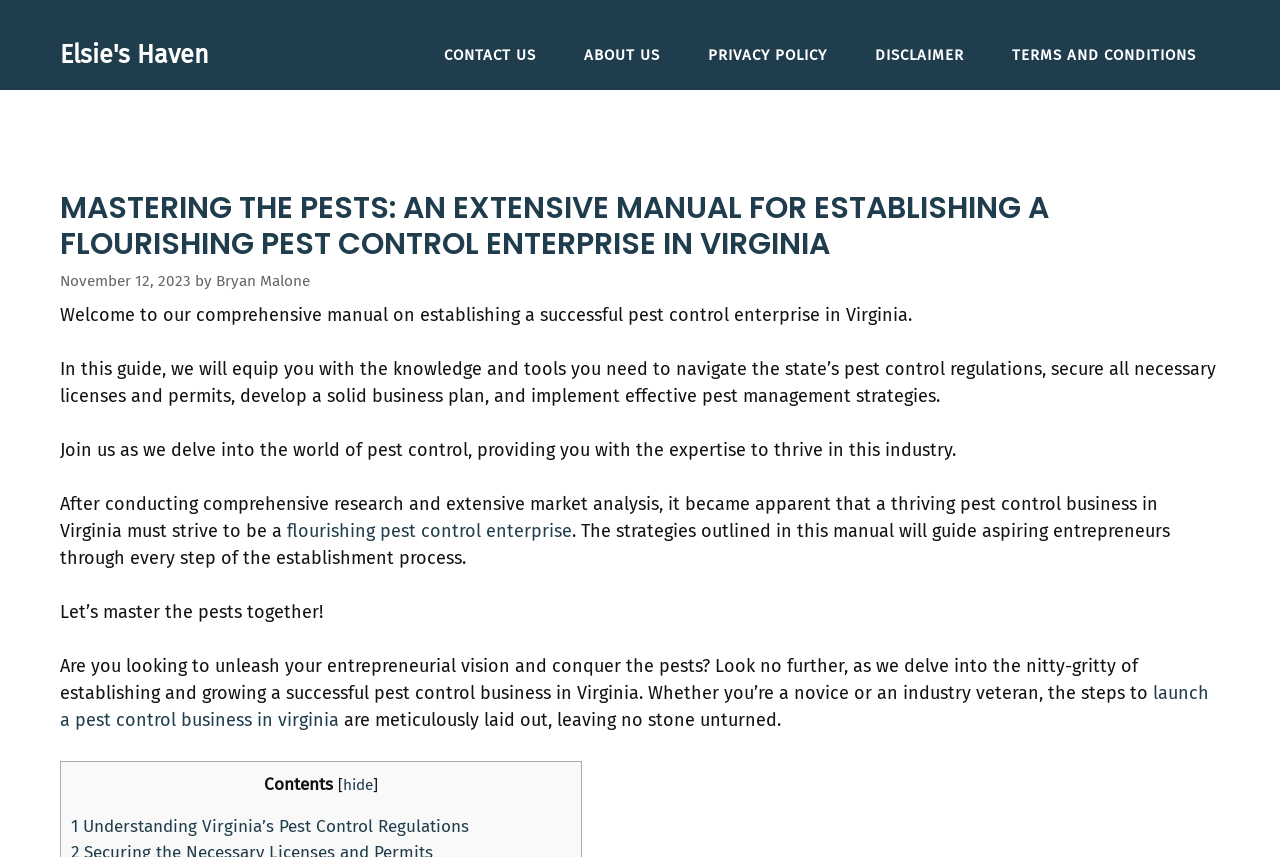Craft a detailed narrative of the webpage's structure and content.

The webpage is a comprehensive manual for establishing a successful pest control enterprise in Virginia. At the top, there is a banner with the site's name, "Elsie's Haven", and a navigation menu with links to "CONTACT US", "ABOUT US", "PRIVACY POLICY", "DISCLAIMER", and "TERMS AND CONDITIONS".

Below the navigation menu, there is a large heading that reads "MASTERING THE PESTS: AN EXTENSIVE MANUAL FOR ESTABLISHING A FLOURISHING PEST CONTROL ENTERPRISE IN VIRGINIA". Next to the heading, there is a timestamp indicating that the manual was published on November 12, 2023, and it was written by Bryan Malone.

The main content of the webpage is divided into several paragraphs. The first paragraph welcomes readers to the comprehensive manual and explains that it will provide them with the knowledge and tools needed to navigate Virginia's pest control regulations, secure necessary licenses and permits, develop a solid business plan, and implement effective pest management strategies.

The following paragraphs provide an overview of the manual's content, including the importance of conducting comprehensive research and market analysis to establish a thriving pest control business in Virginia. There are also links to specific topics, such as "flourishing pest control enterprise" and "launch a pest control business in virginia", which suggest that the manual will delve into these topics in more detail.

At the bottom of the page, there is a table of contents with a link to "1 Understanding Virginia’s Pest Control Regulations", indicating that the manual is divided into sections or chapters.